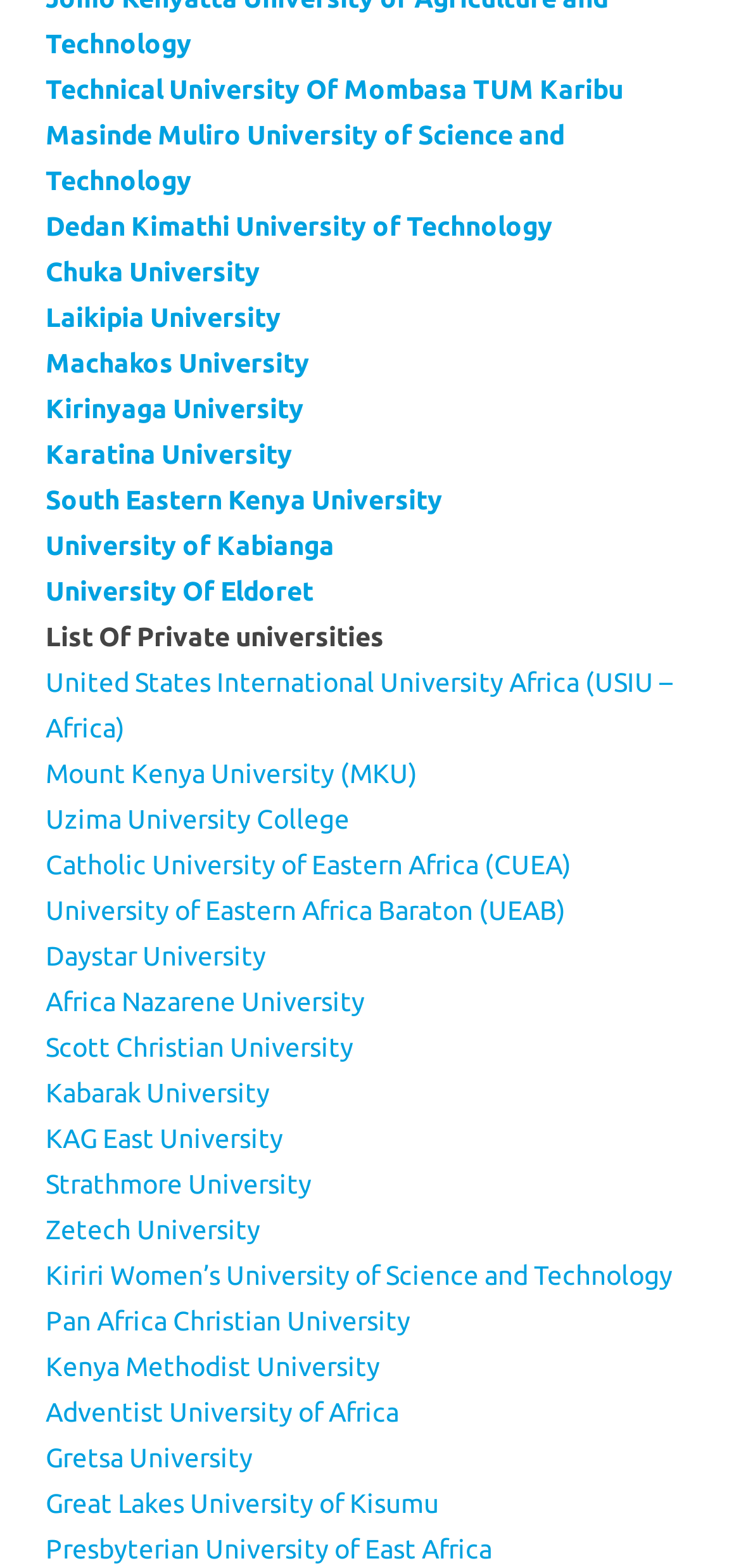Please specify the bounding box coordinates of the clickable region to carry out the following instruction: "Learn about Catholic University of Eastern Africa (CUEA)". The coordinates should be four float numbers between 0 and 1, in the format [left, top, right, bottom].

[0.062, 0.541, 0.772, 0.561]